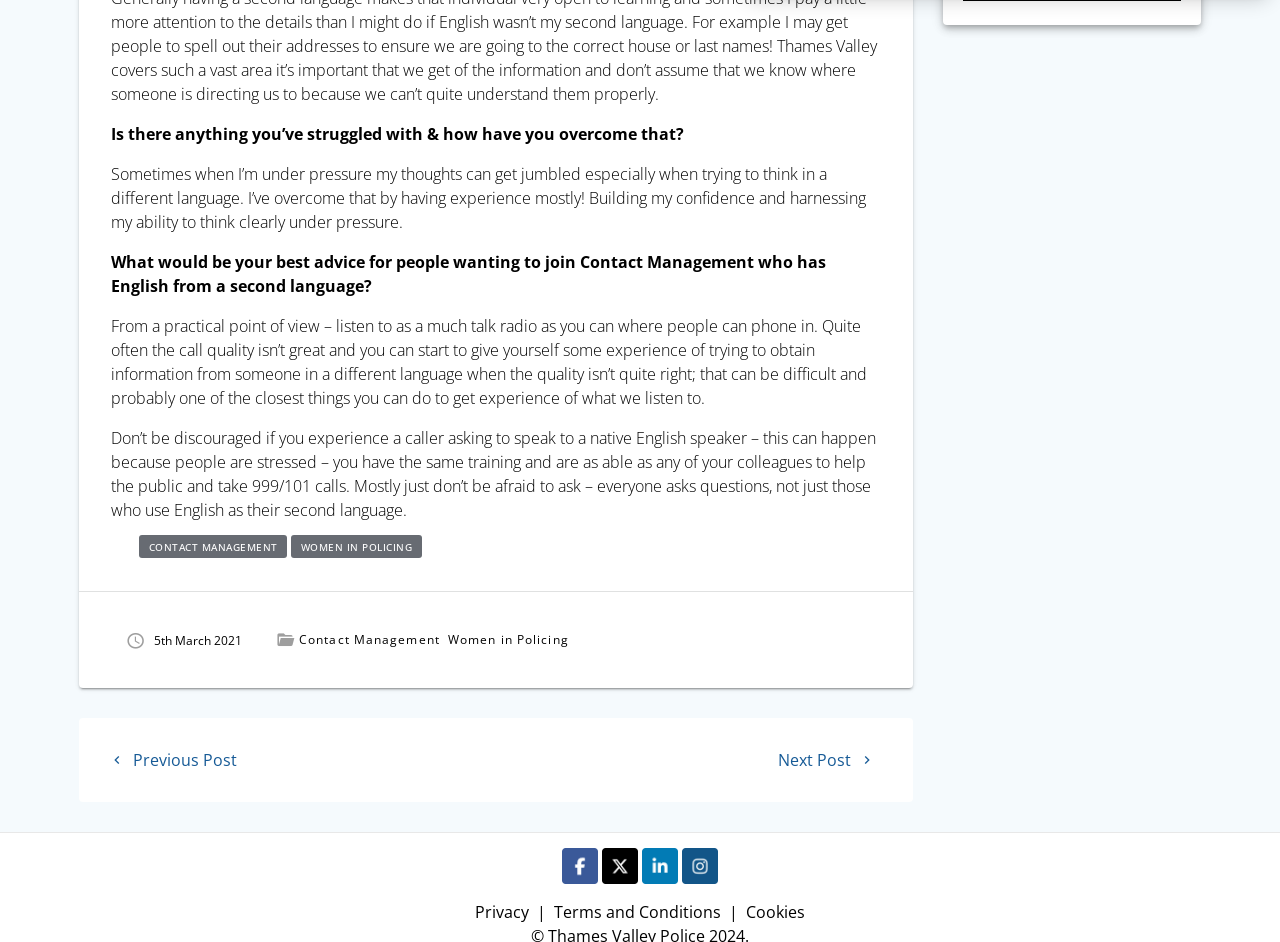Provide the bounding box coordinates of the HTML element described by the text: "5th March 2021".

[0.098, 0.638, 0.205, 0.666]